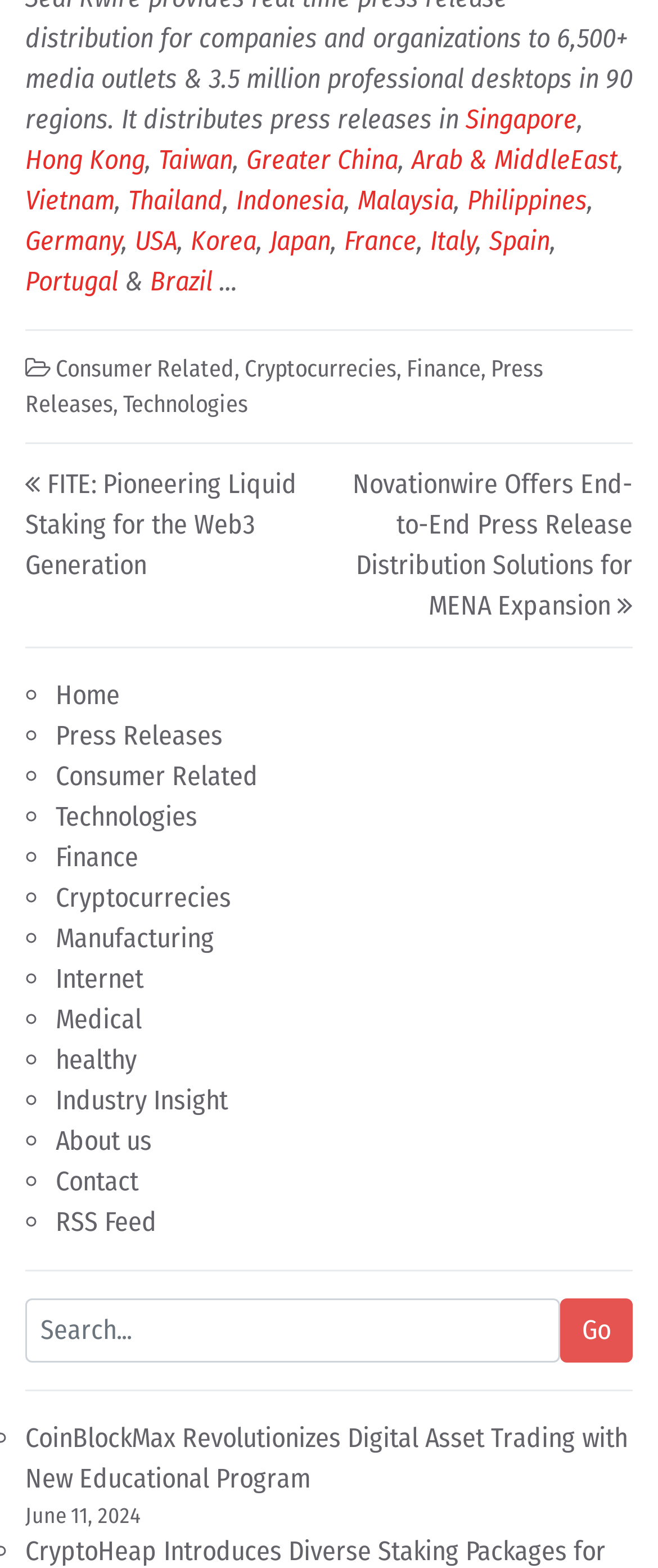Please identify the coordinates of the bounding box for the clickable region that will accomplish this instruction: "Check the website's policies".

None